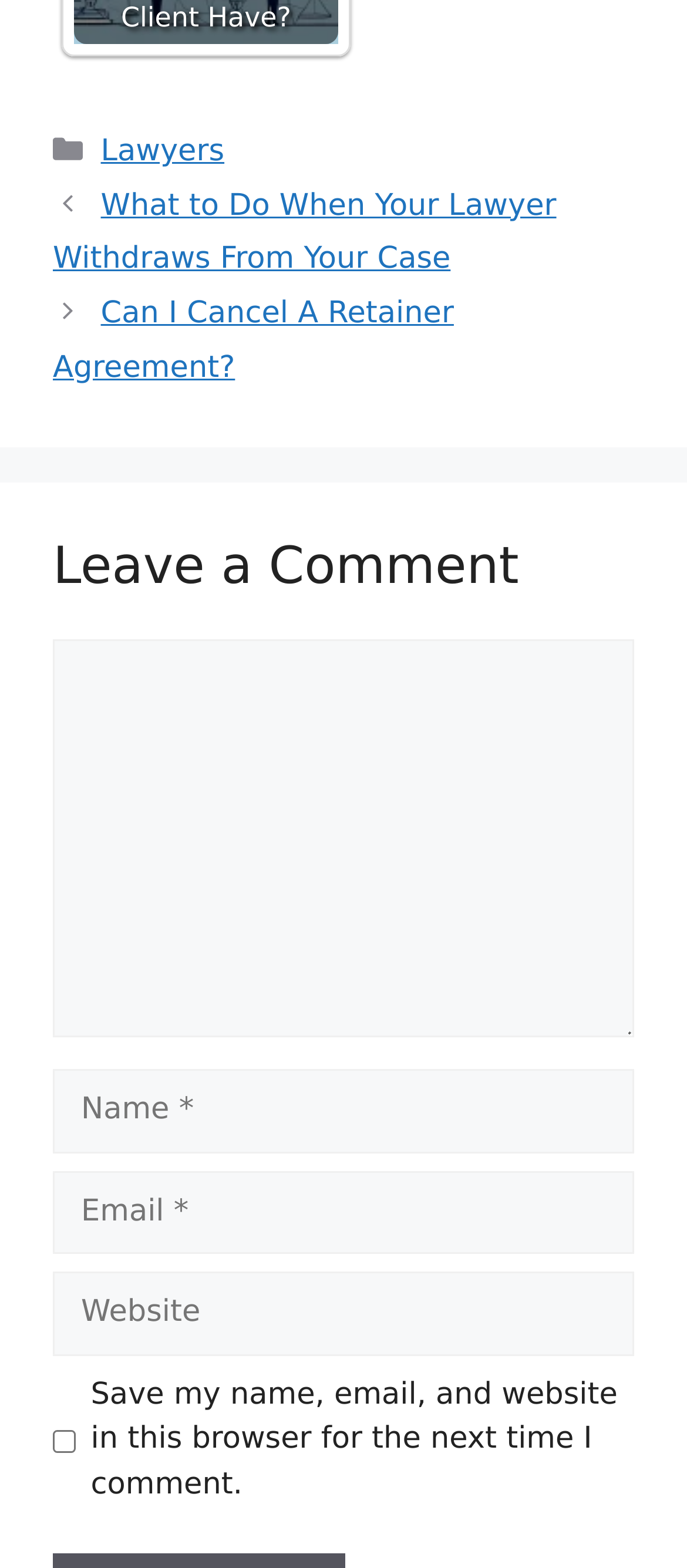Give a short answer to this question using one word or a phrase:
What is the purpose of the checkbox?

Save comment information